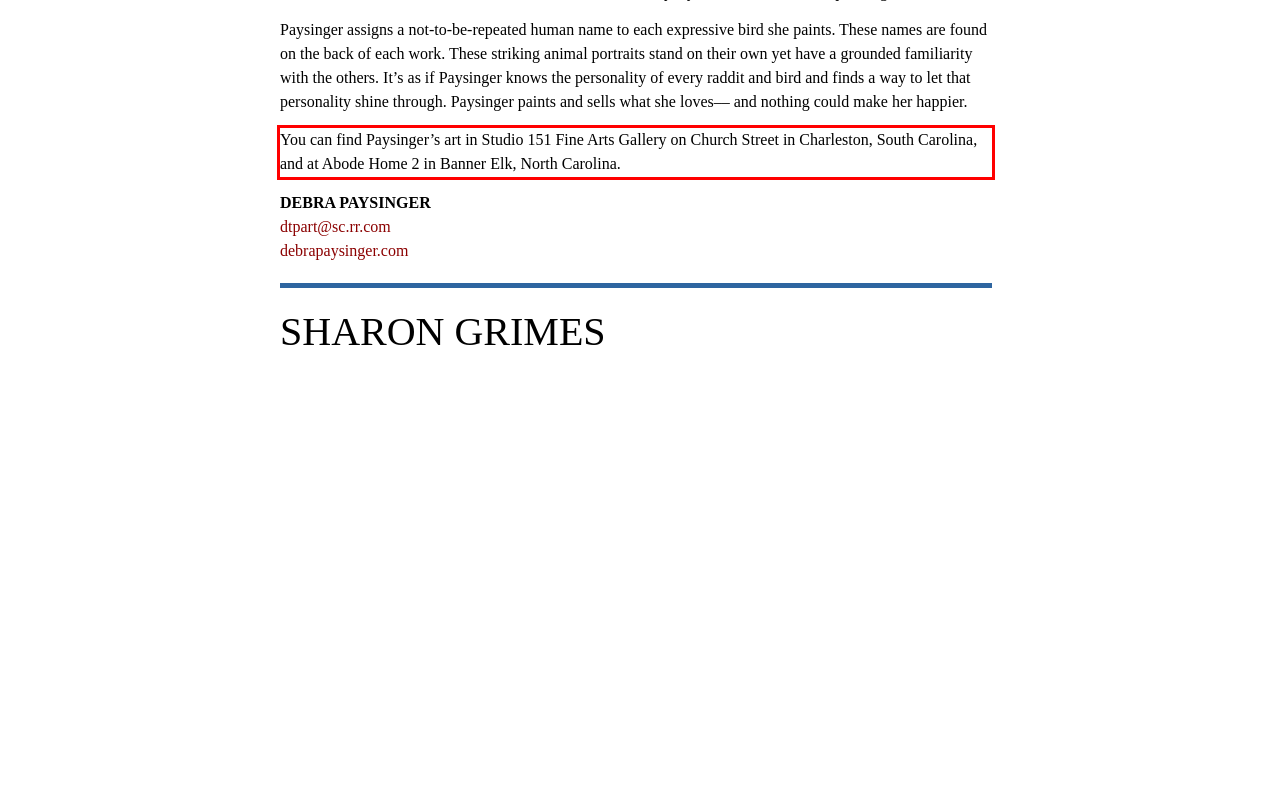Your task is to recognize and extract the text content from the UI element enclosed in the red bounding box on the webpage screenshot.

You can find Paysinger’s art in Studio 151 Fine Arts Gallery on Church Street in Charleston, South Carolina, and at Abode Home 2 in Banner Elk, North Carolina.